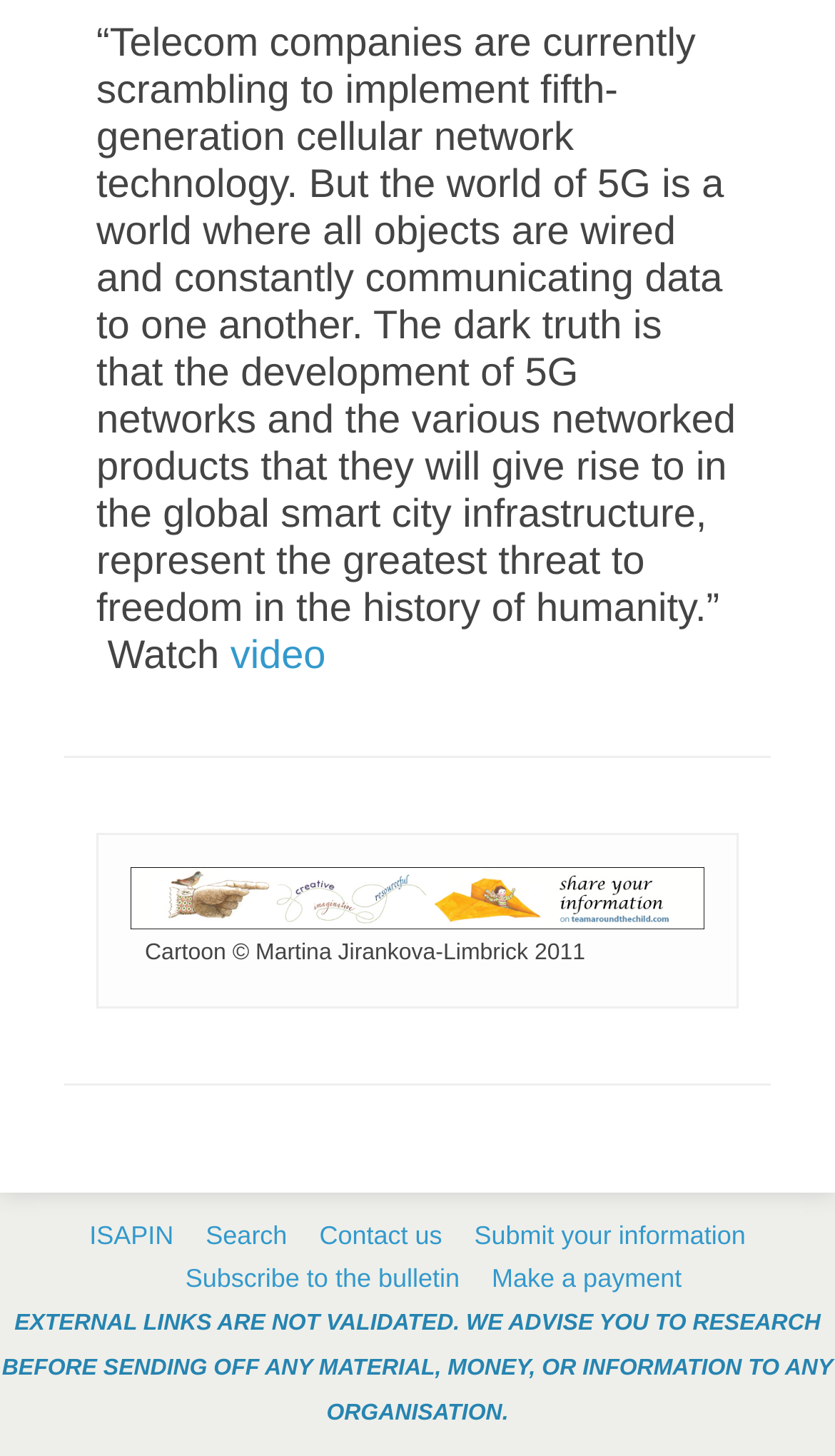Given the element description Search, specify the bounding box coordinates of the corresponding UI element in the format (top-left x, top-left y, bottom-right x, bottom-right y). All values must be between 0 and 1.

[0.246, 0.833, 0.344, 0.863]